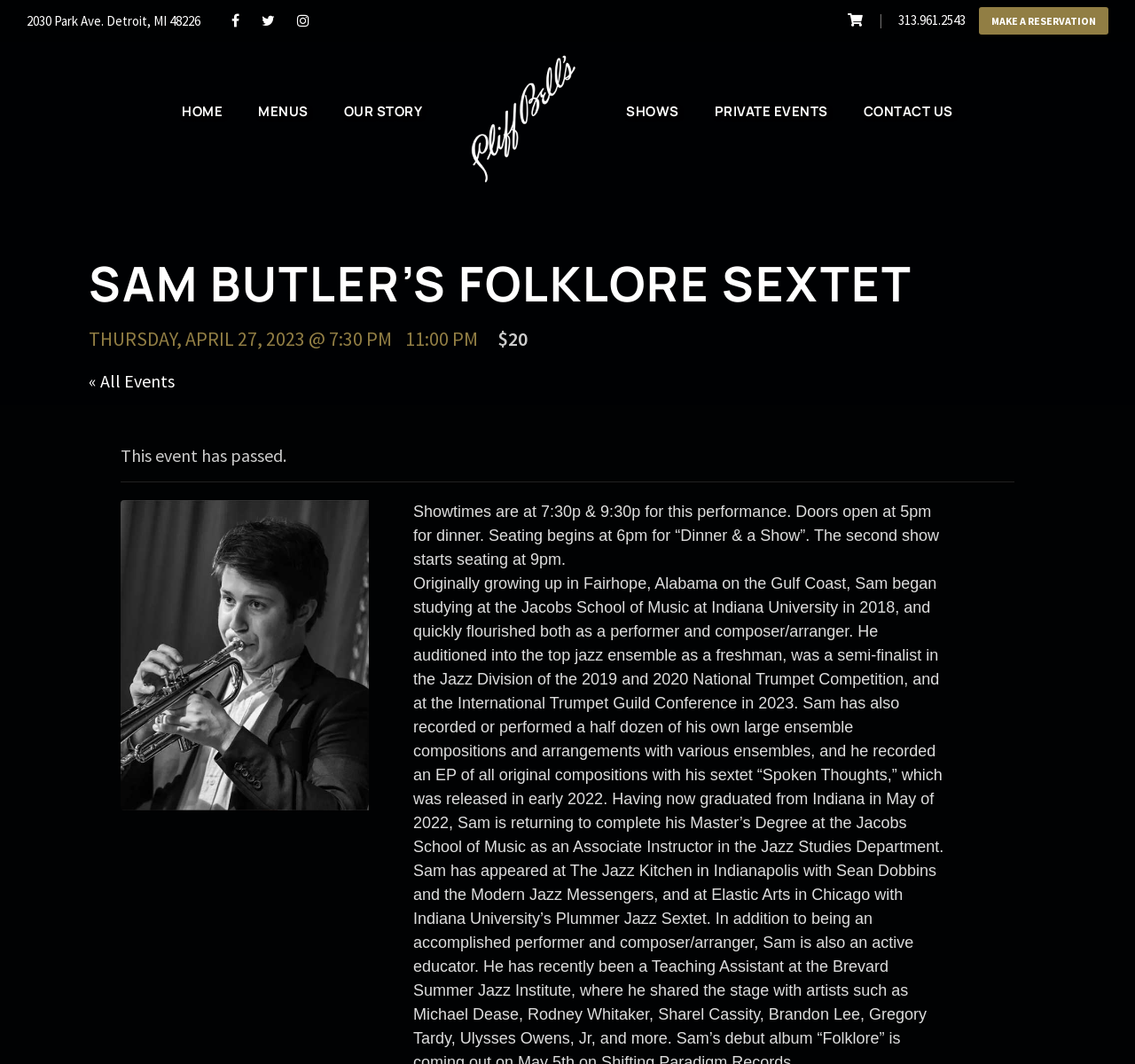Extract the text of the main heading from the webpage.

SAM BUTLER’S FOLKLORE SEXTET